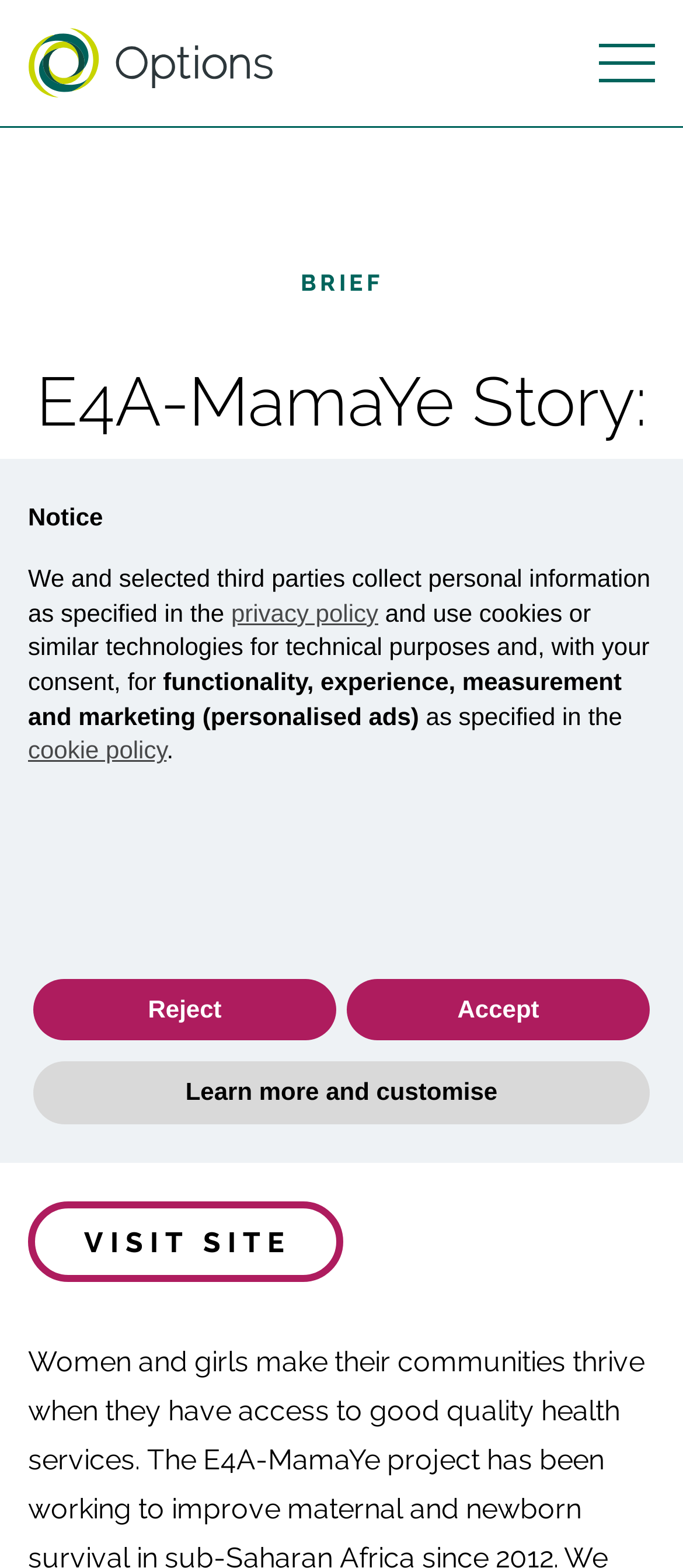Please identify the bounding box coordinates of the area I need to click to accomplish the following instruction: "Toggle the mobile menu".

[0.877, 0.028, 0.959, 0.052]